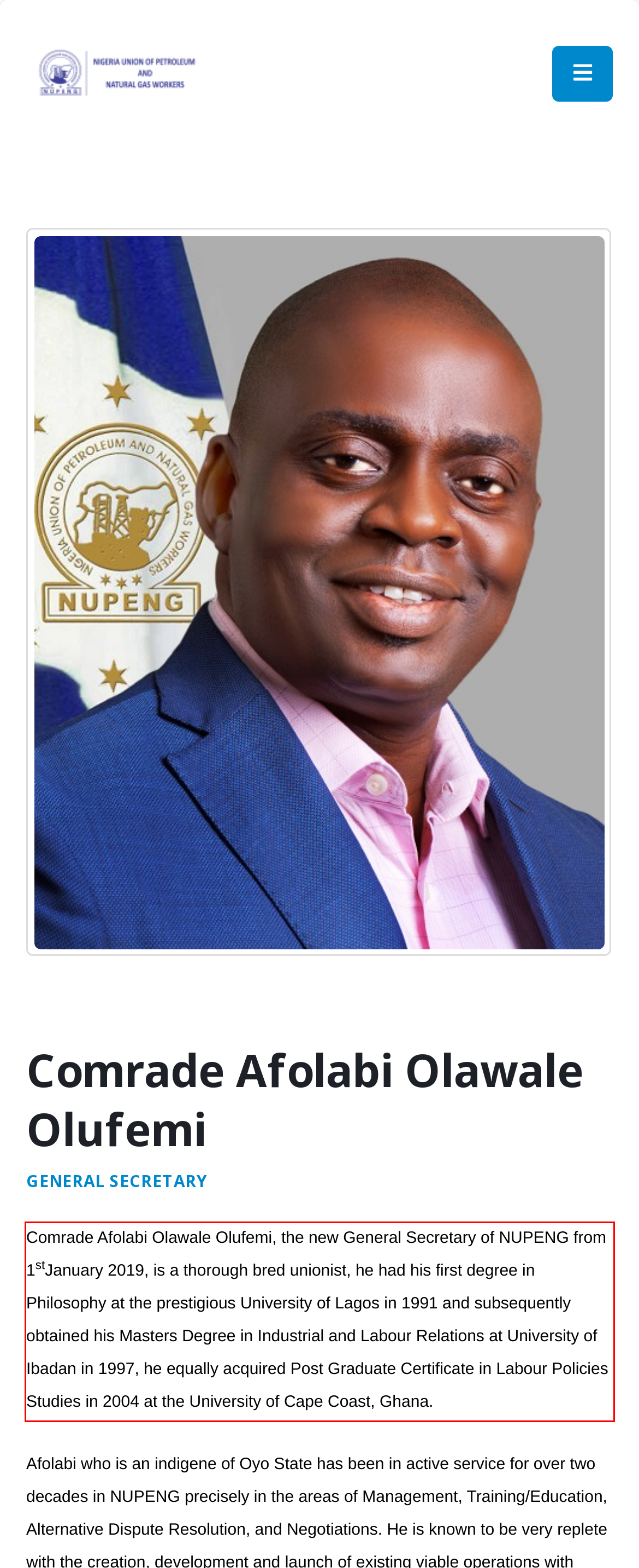You are given a screenshot of a webpage with a UI element highlighted by a red bounding box. Please perform OCR on the text content within this red bounding box.

Comrade Afolabi Olawale Olufemi, the new General Secretary of NUPENG from 1stJanuary 2019, is a thorough bred unionist, he had his first degree in Philosophy at the prestigious University of Lagos in 1991 and subsequently obtained his Masters Degree in Industrial and Labour Relations at University of Ibadan in 1997, he equally acquired Post Graduate Certificate in Labour Policies Studies in 2004 at the University of Cape Coast, Ghana.